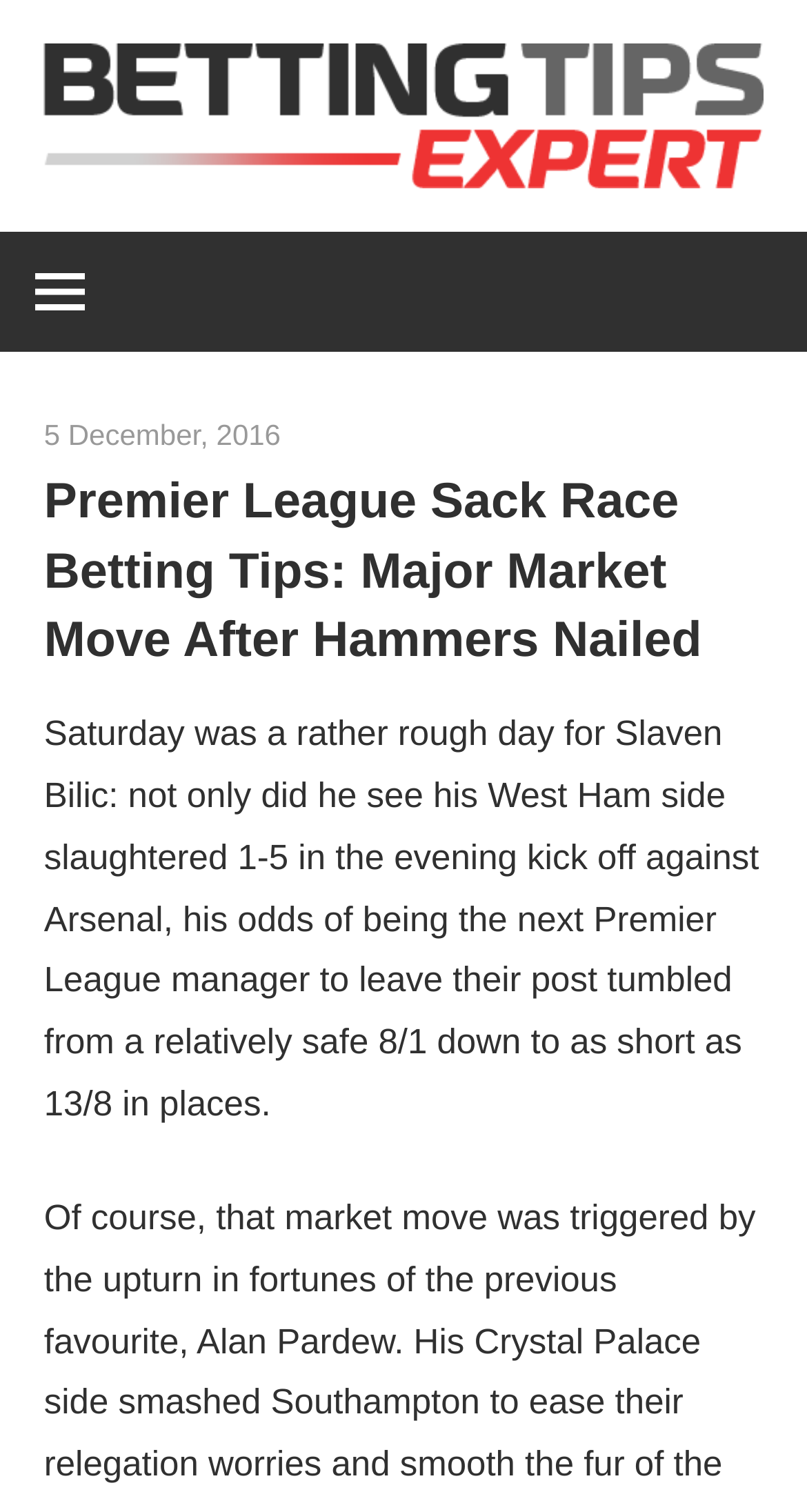What is the current odds of Slaven Bilic being the next Premier League manager to leave?
Could you answer the question in a detailed manner, providing as much information as possible?

I found the answer by reading the article content, where it is mentioned that Slaven Bilic's odds of being the next Premier League manager to leave their post tumbled from 8/1 down to as short as 13/8 in places.